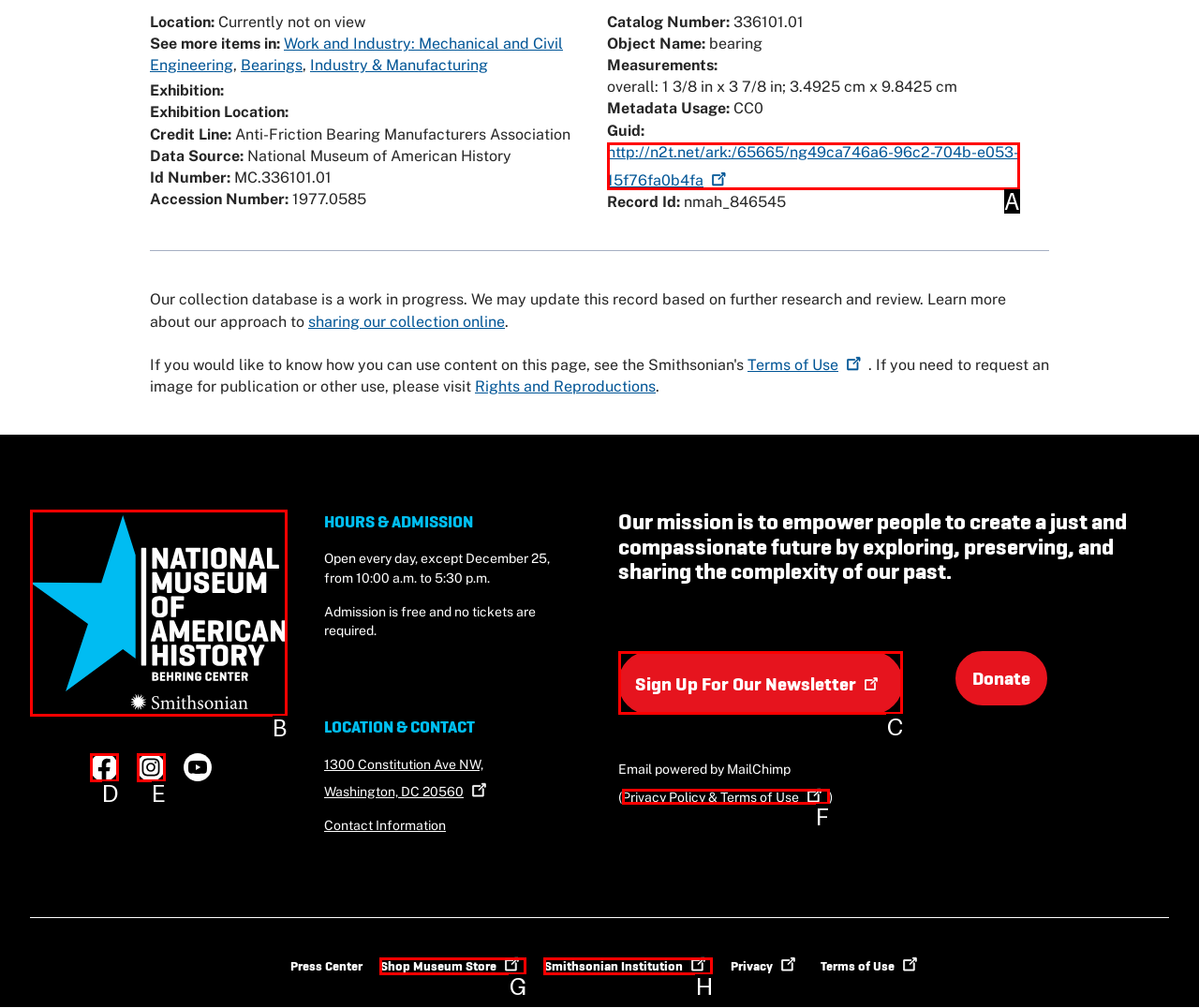Which letter corresponds to the correct option to complete the task: Sign Up For Our Newsletter?
Answer with the letter of the chosen UI element.

C